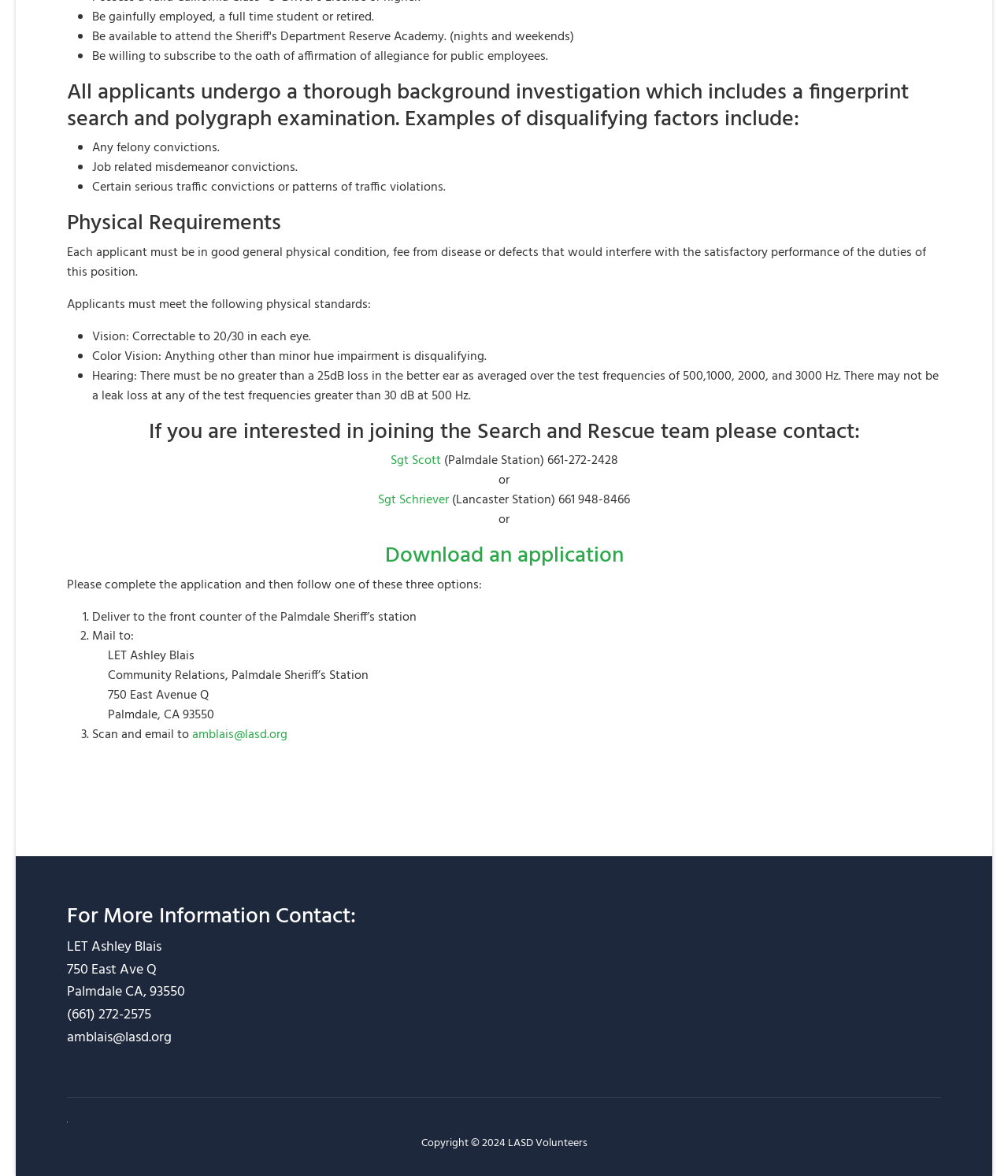Who should applicants contact if they are interested in joining the Search and Rescue team? Examine the screenshot and reply using just one word or a brief phrase.

Sgt Scott or Sgt Schriever